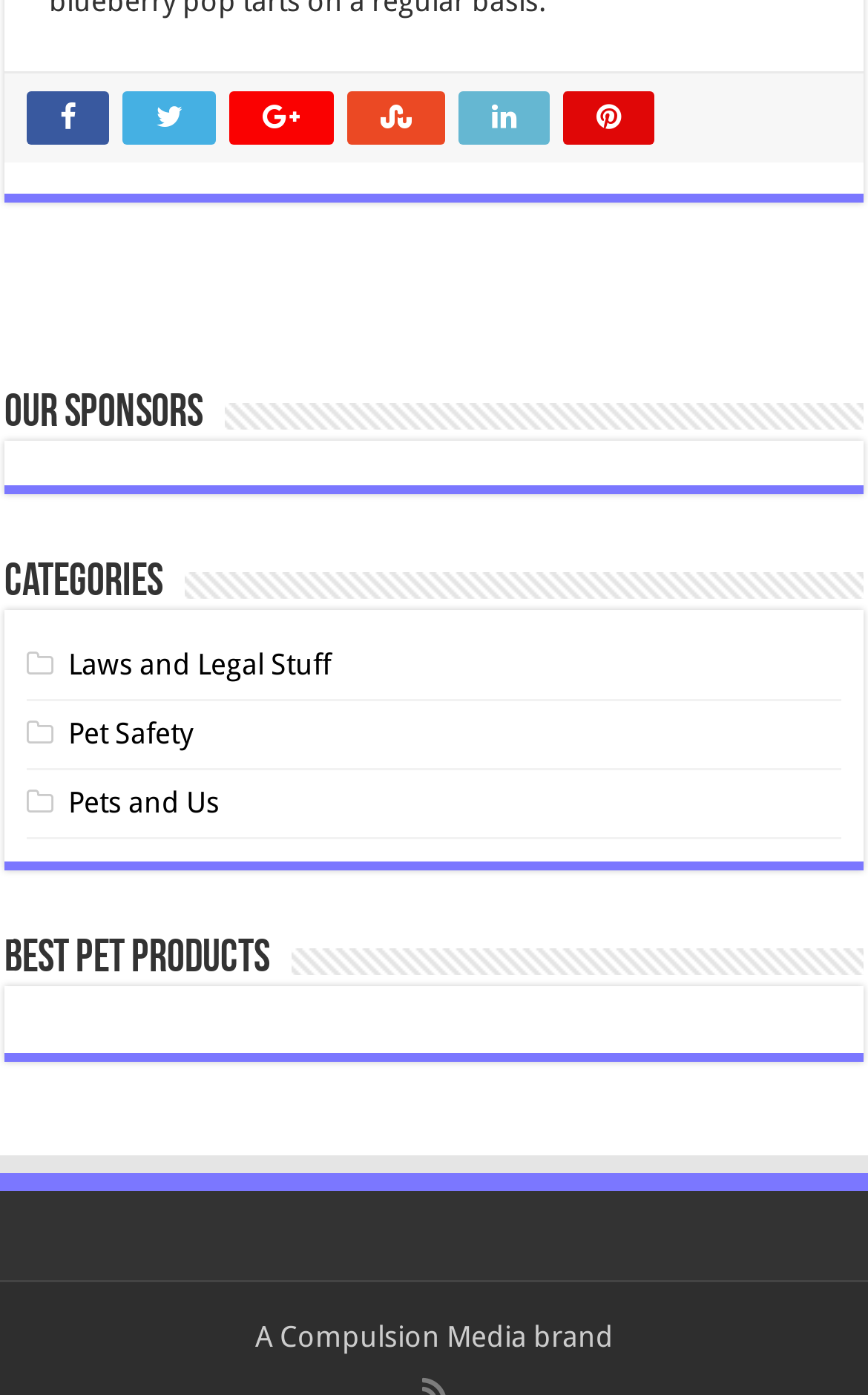Identify the bounding box of the UI component described as: "Google +".

[0.264, 0.065, 0.384, 0.103]